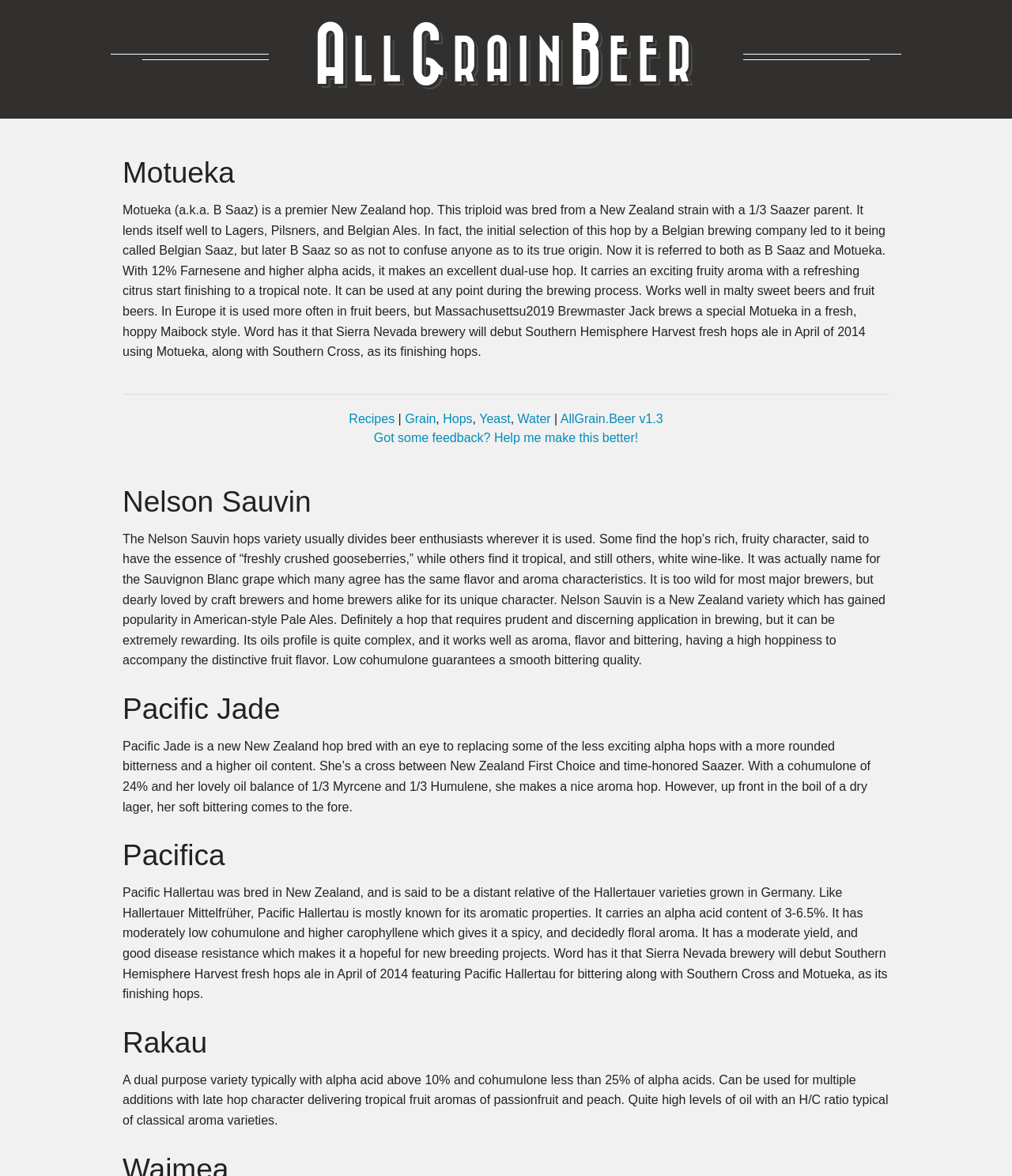What is the alpha acid content of Pacific Hallertau?
Use the information from the image to give a detailed answer to the question.

The alpha acid content of Pacific Hallertau is mentioned in the StaticText element that describes Pacific Hallertau, which states that it 'carries an alpha acid content of 3-6.5%'.